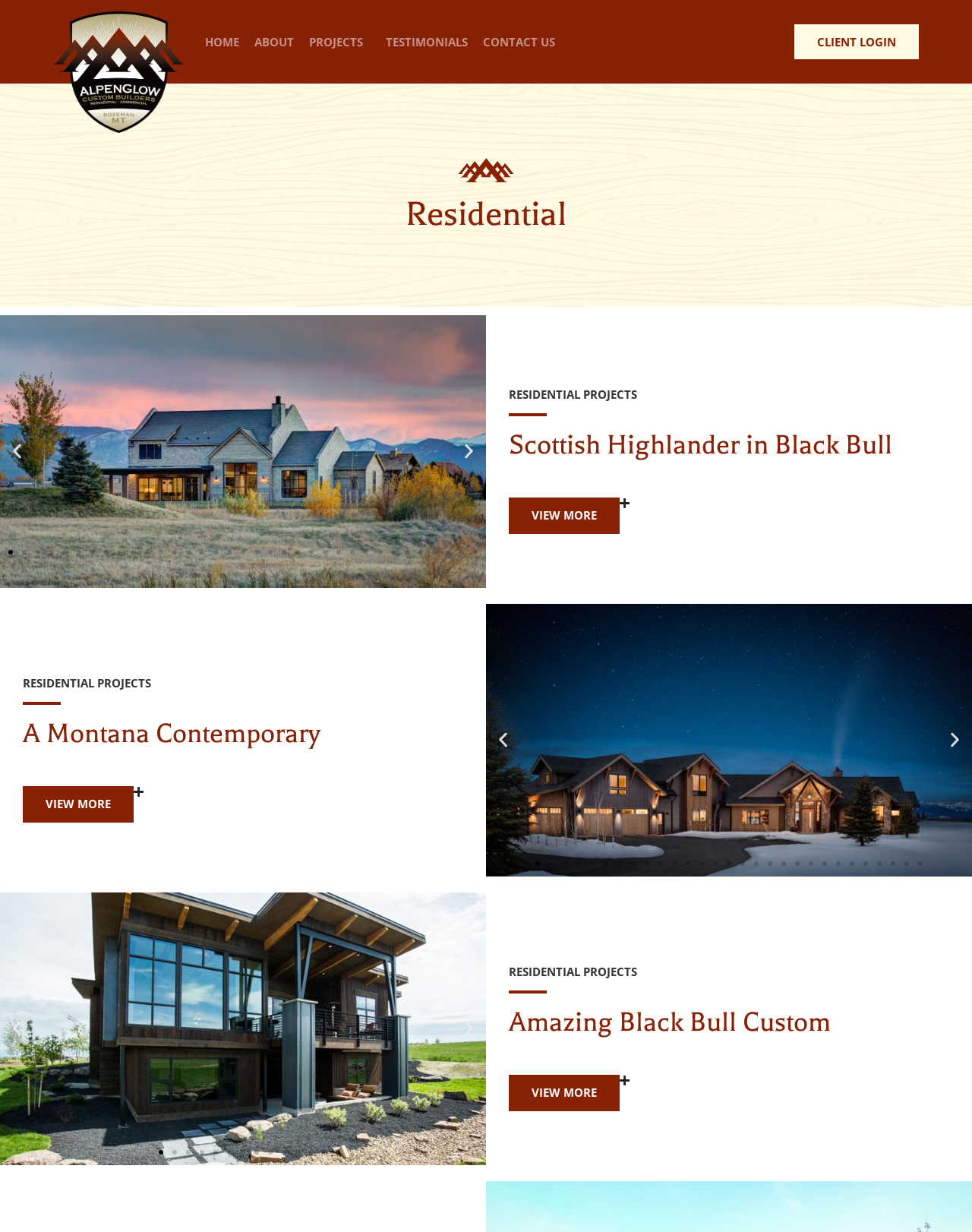How many slides are there in the first carousel?
Kindly give a detailed and elaborate answer to the question.

I can see that there is a carousel with a group of 53 slides, each with a figure and an image. The carousel has buttons to navigate to the previous and next slides, and there are also links to go to specific slides.